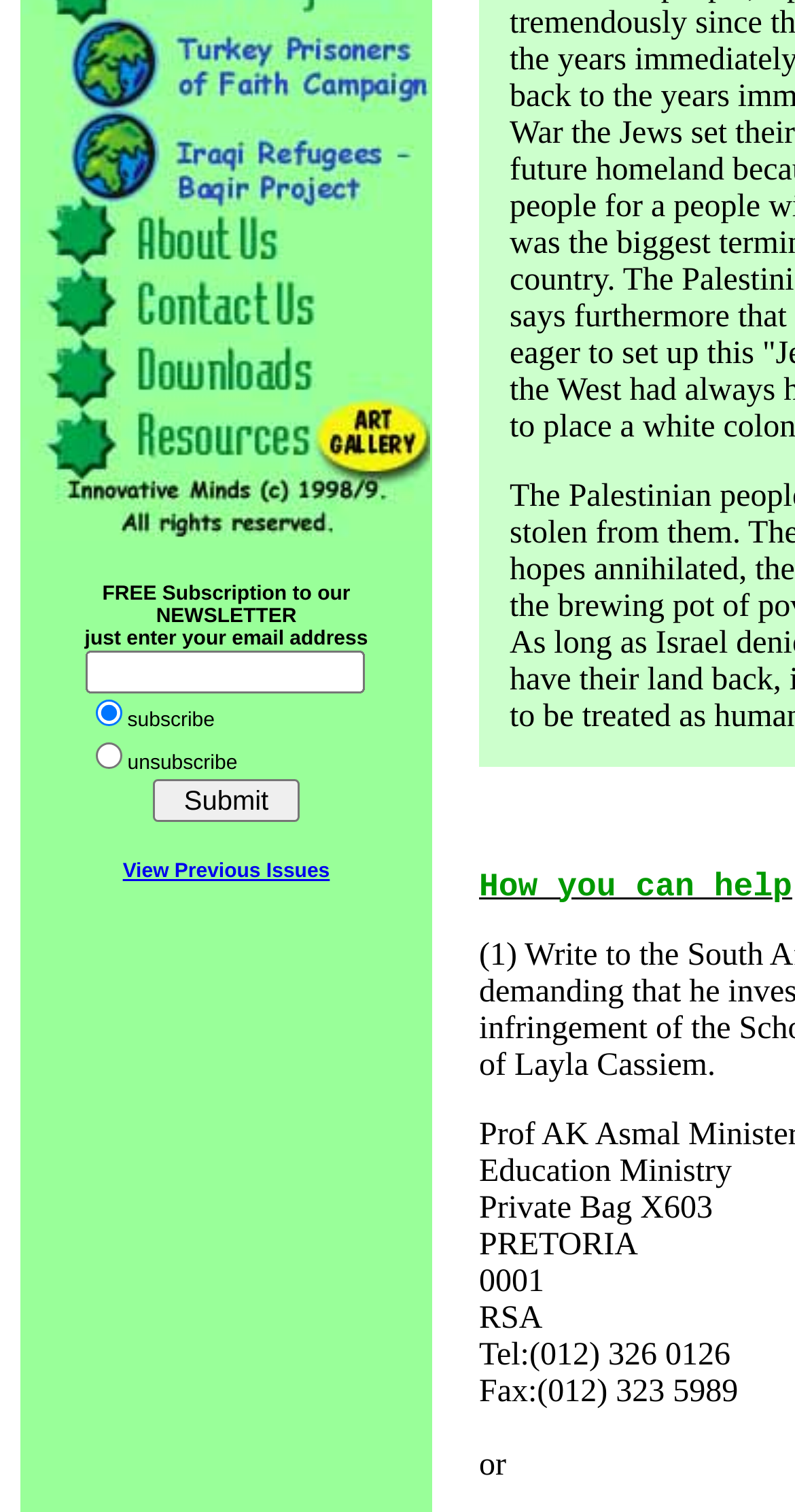Analyze the image and answer the question with as much detail as possible: 
What is the address of the Education Ministry?

The address of the Education Ministry can be found in the static text elements at the bottom of the webpage, which lists the address as 'Private Bag X603', 'PRETORIA', '0001', and 'RSA'.